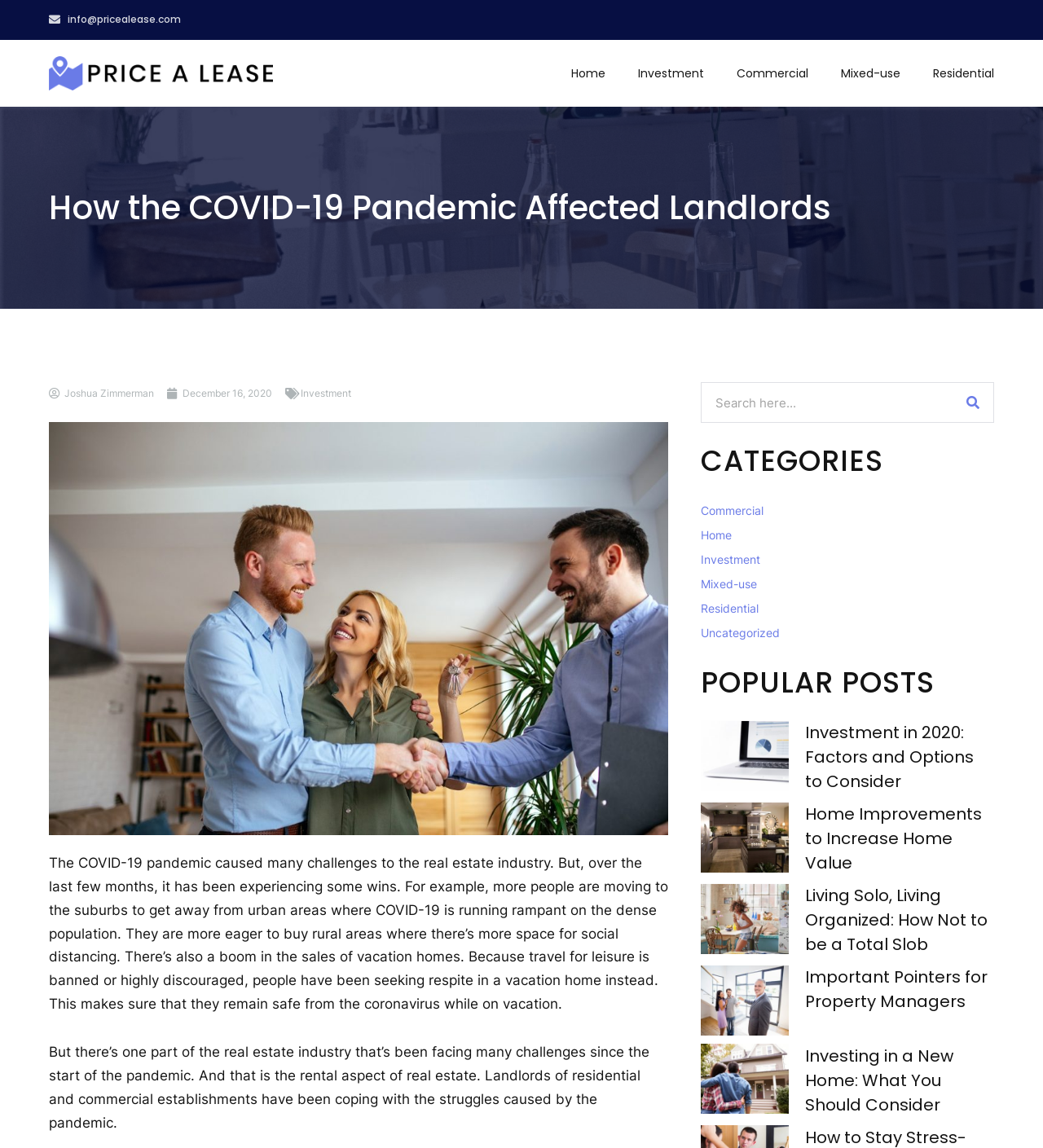Locate the bounding box coordinates of the clickable area needed to fulfill the instruction: "Search for something".

[0.672, 0.333, 0.953, 0.368]